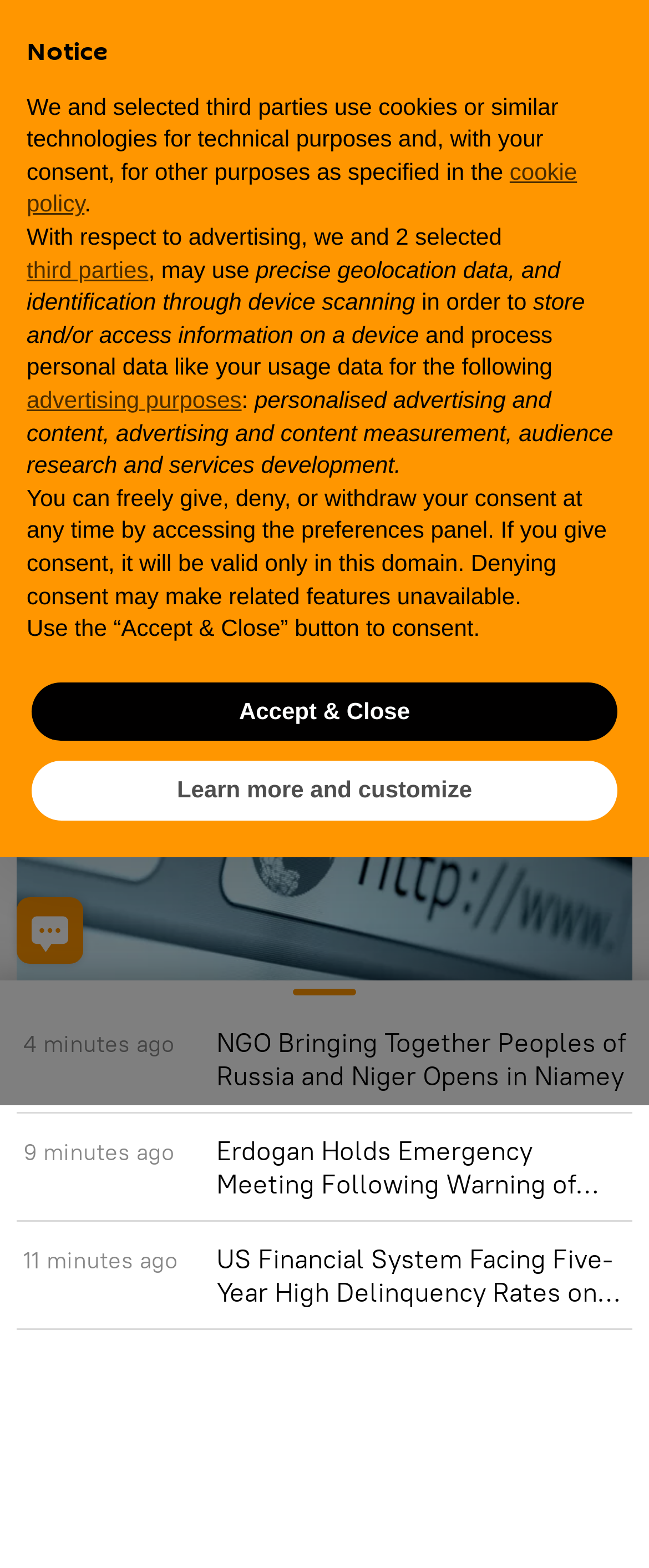Locate the bounding box coordinates of the element that needs to be clicked to carry out the instruction: "Read the news article '4 minutes ago NGO Bringing Together Peoples of Russia and Niger Opens in Niamey'". The coordinates should be given as four float numbers ranging from 0 to 1, i.e., [left, top, right, bottom].

[0.026, 0.641, 0.974, 0.71]